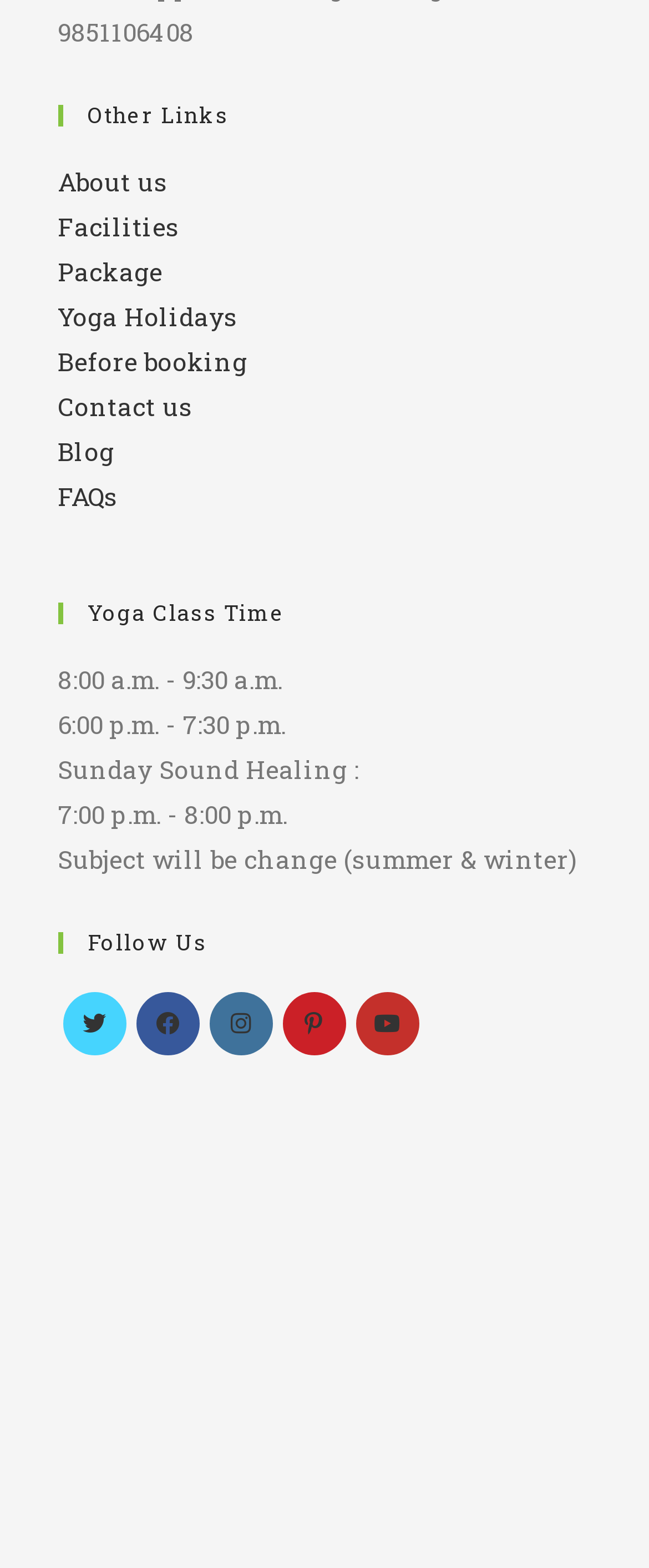How many social media platforms are listed?
Please interpret the details in the image and answer the question thoroughly.

Under the 'Follow Us' heading, there are five social media platforms listed: Facebook, Instagram, Pinterest, Youtube, and an unknown platform represented by the link 'X'.